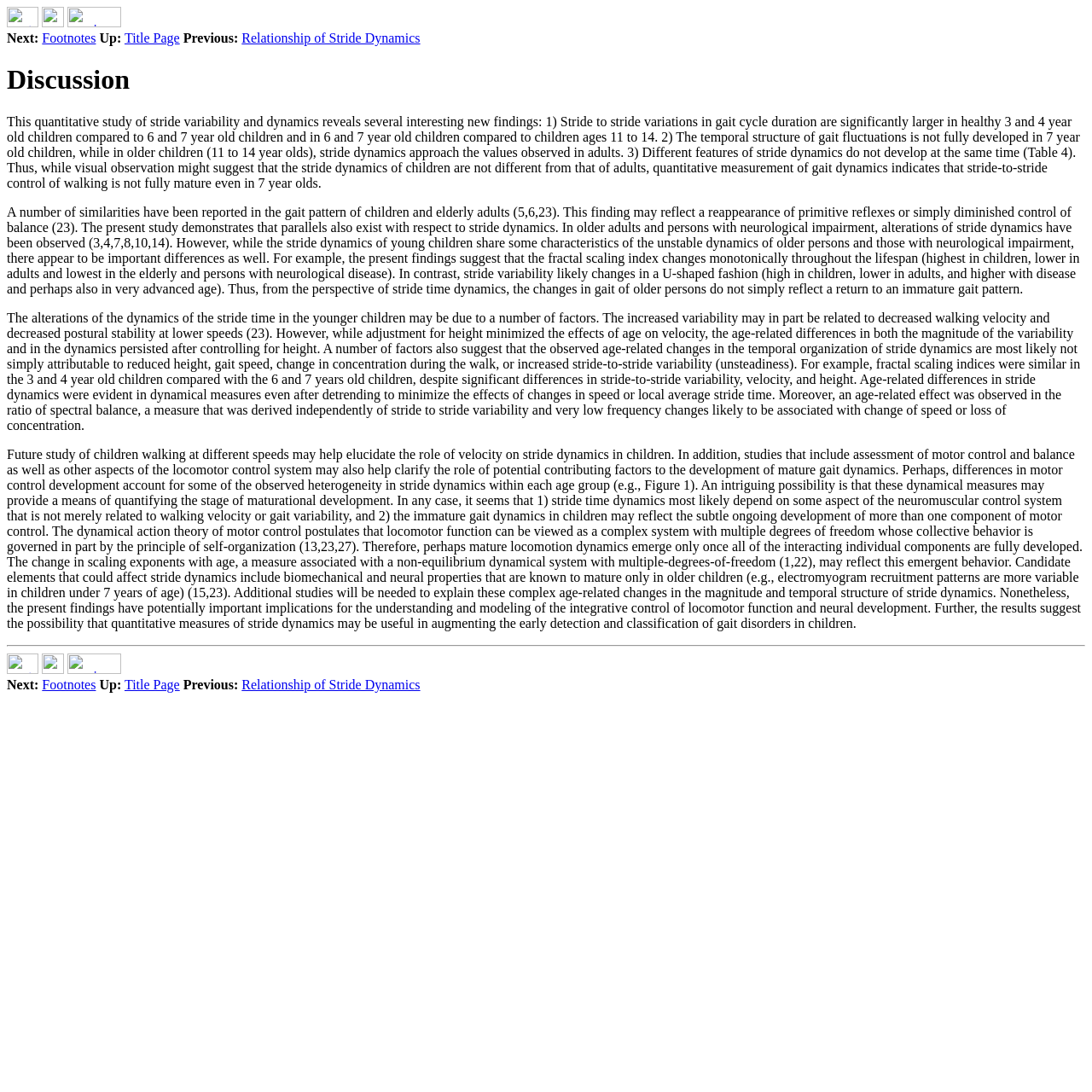Using the provided description Discussion, find the bounding box coordinates for the UI element. Provide the coordinates in (top-left x, top-left y, bottom-right x, bottom-right y) format, ensuring all values are between 0 and 1.

[0.006, 0.059, 0.119, 0.087]